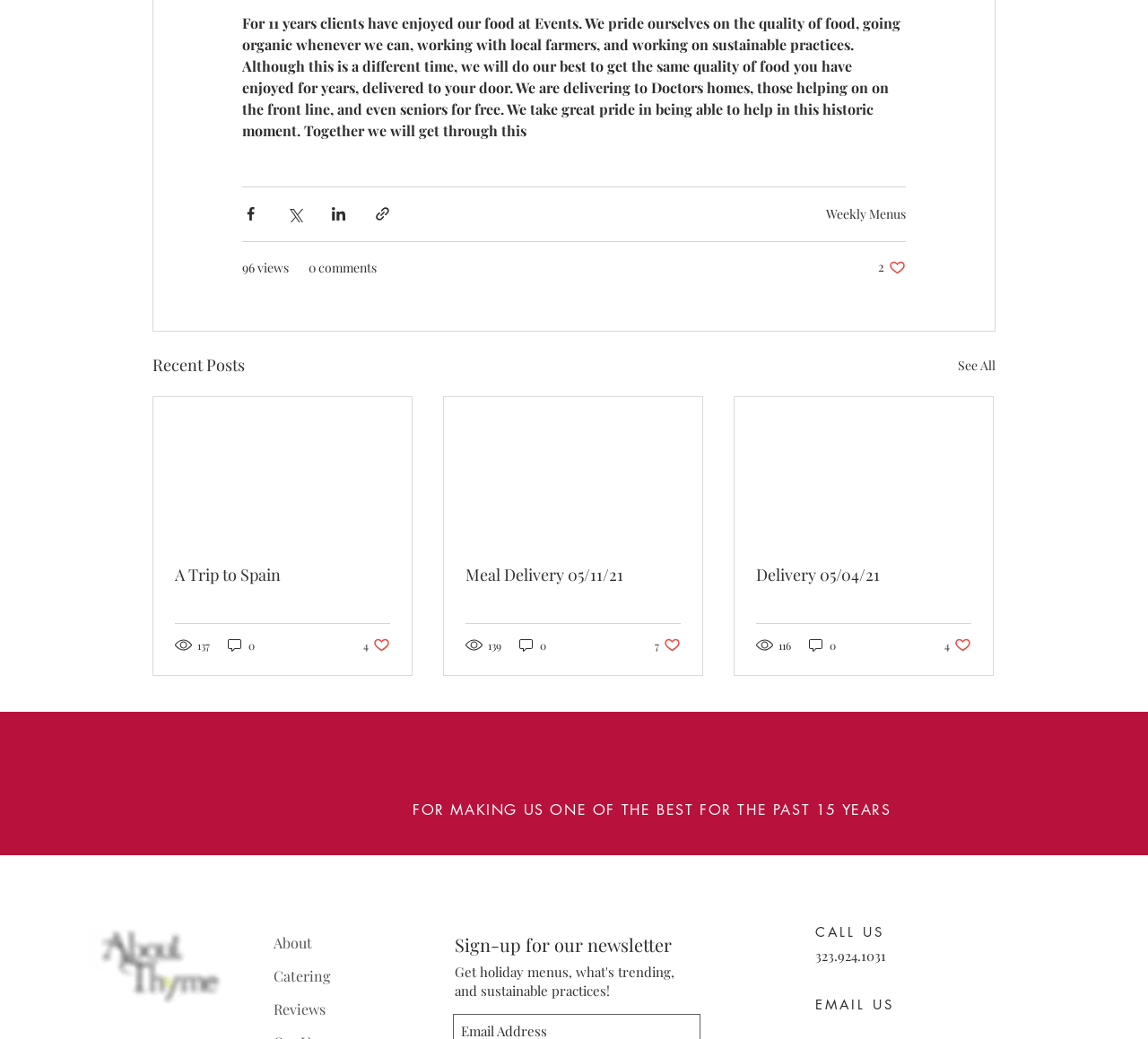What is the tone of the webpage?
Carefully analyze the image and provide a thorough answer to the question.

The webpage expresses gratitude to clients for their support over the years and highlights the service's commitment to quality and community involvement, conveying a tone of appreciation and helpfulness.